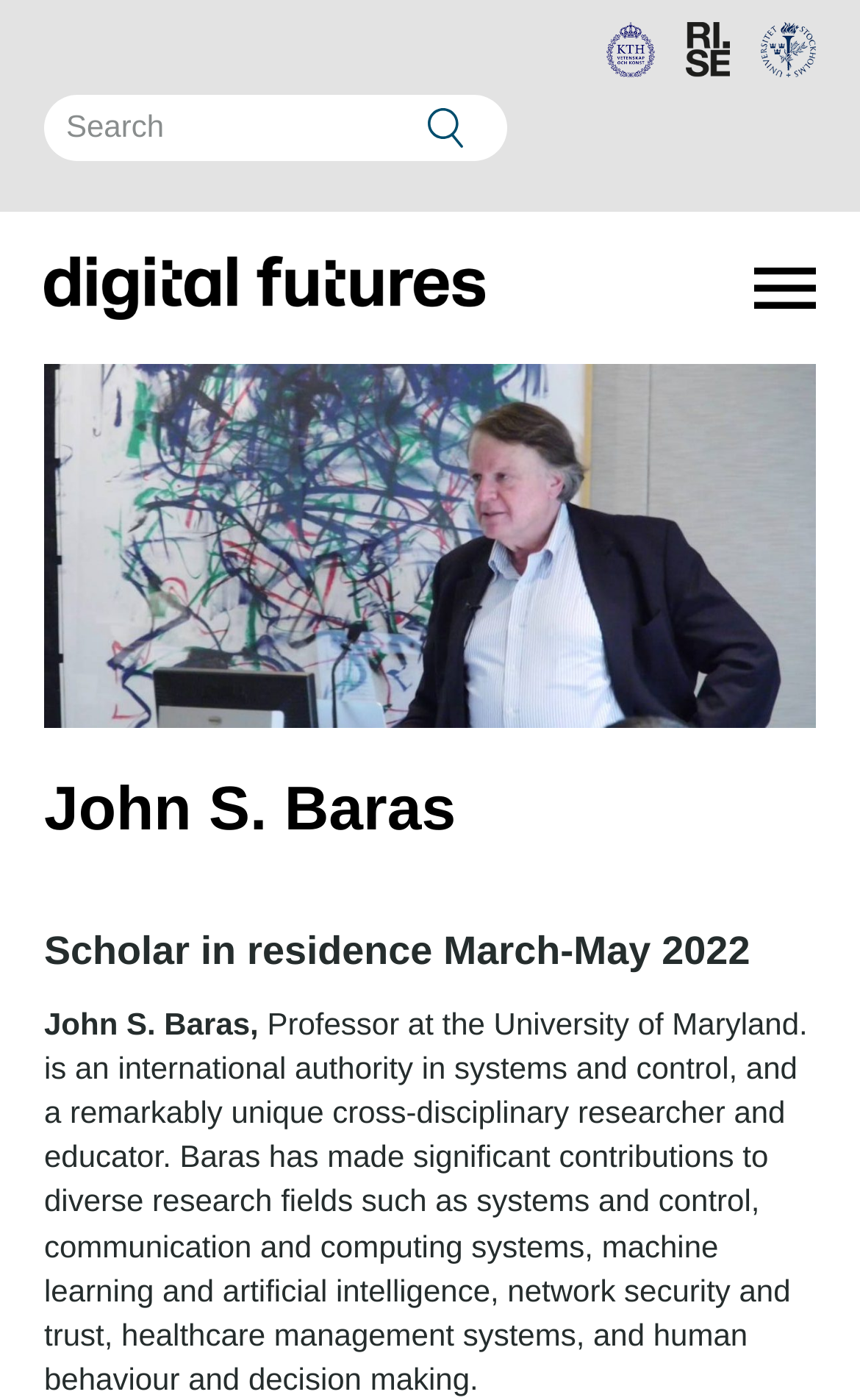Based on the provided description, "alt="Search"", find the bounding box of the corresponding UI element in the screenshot.

[0.483, 0.065, 0.551, 0.107]